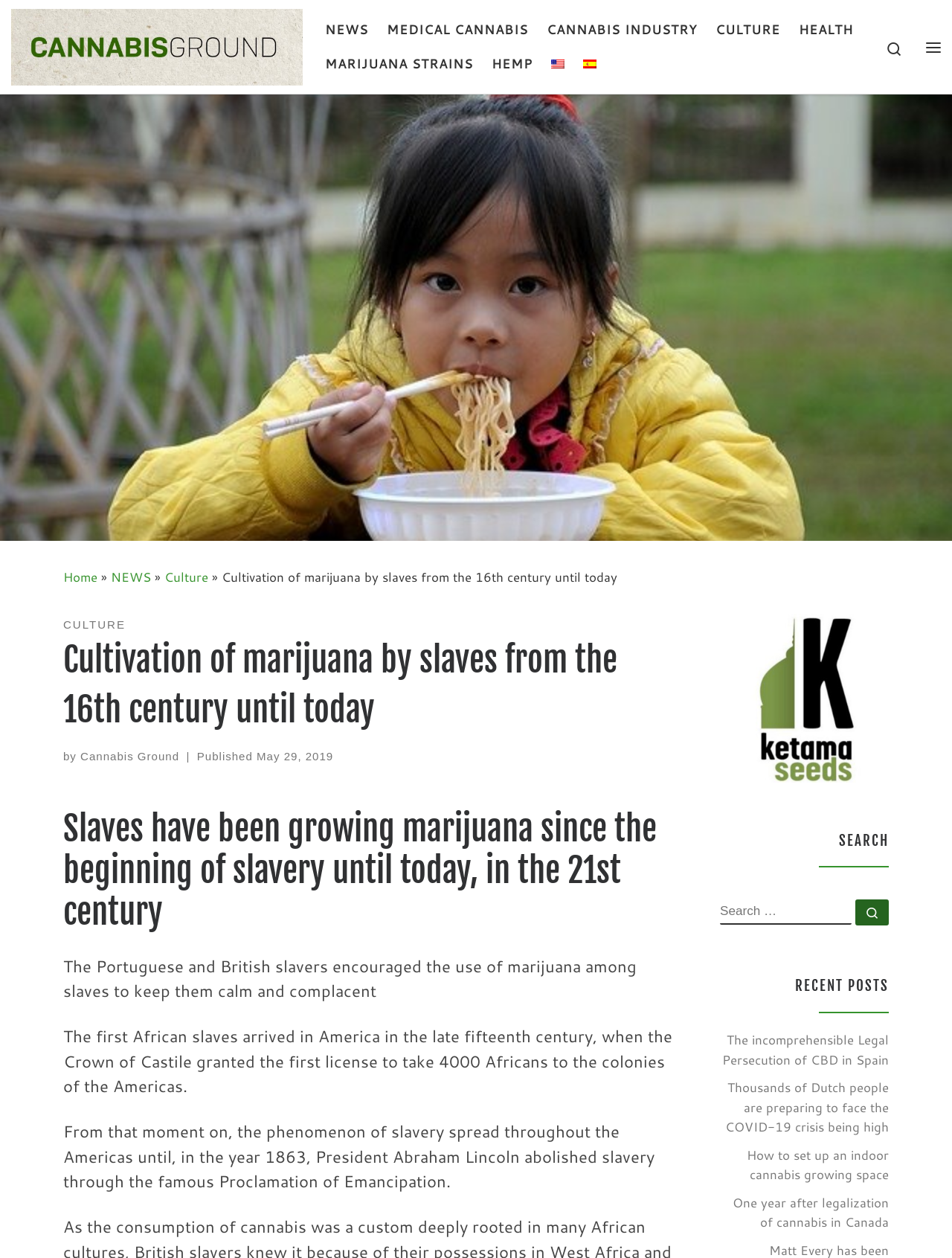Locate the bounding box coordinates of the clickable region necessary to complete the following instruction: "Read the 'Cultivation of marijuana by slaves from the 16th century until today' article". Provide the coordinates in the format of four float numbers between 0 and 1, i.e., [left, top, right, bottom].

[0.233, 0.451, 0.648, 0.466]